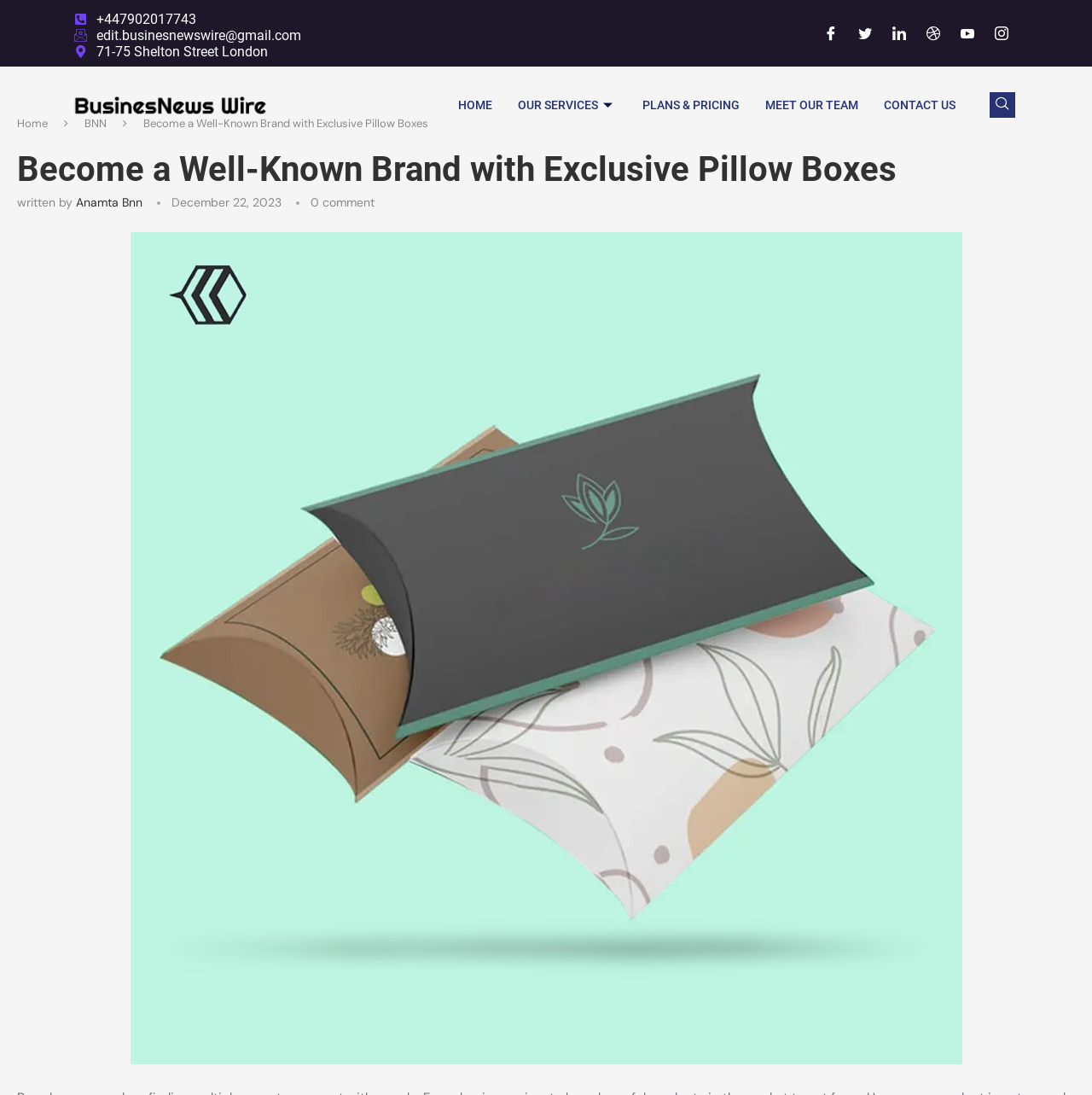Find the coordinates for the bounding box of the element with this description: "Anamta bnn".

[0.07, 0.178, 0.13, 0.192]